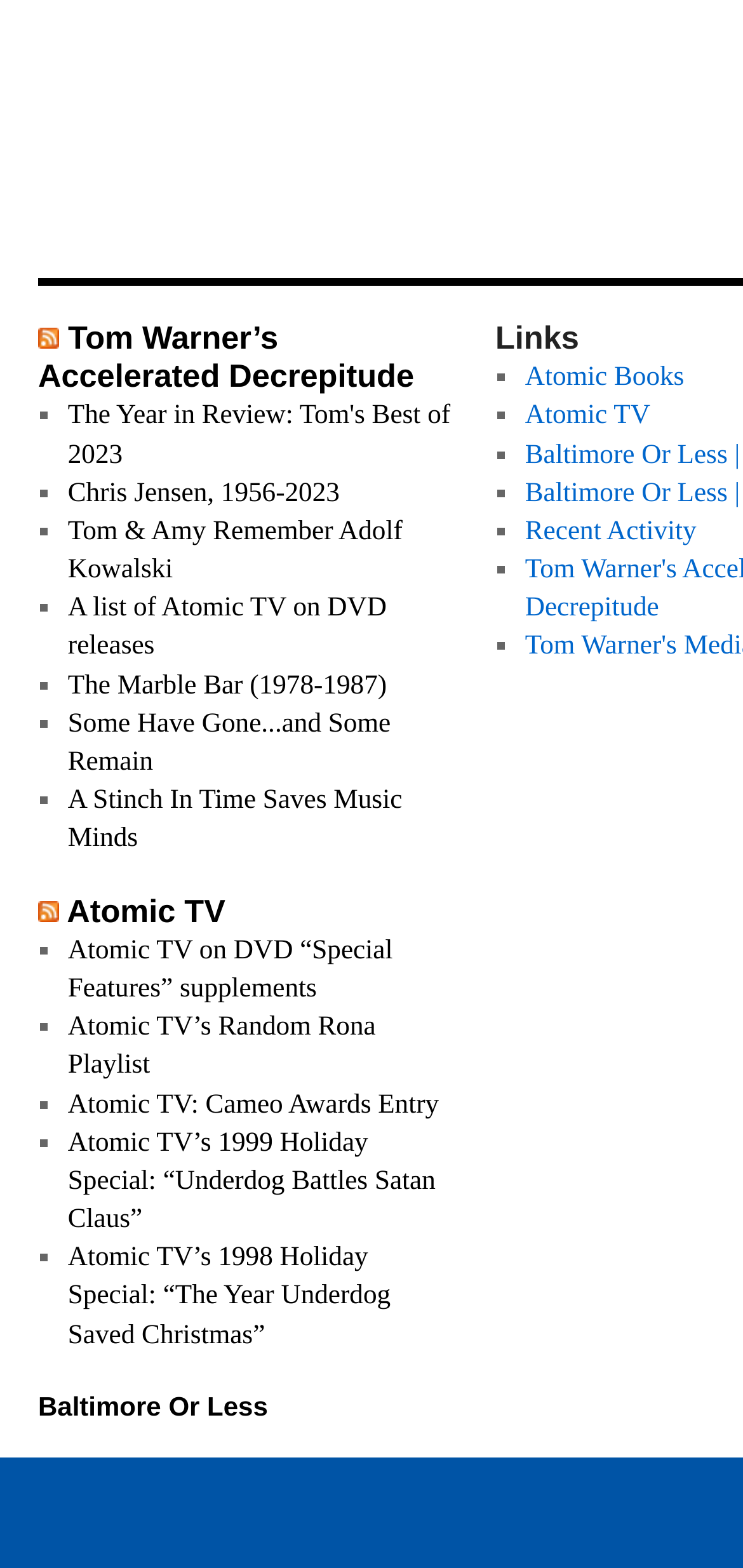Based on what you see in the screenshot, provide a thorough answer to this question: How many list markers are on the page?

I counted the number of list markers on the page by looking at the '■' symbols and found 17 of them, each preceding a link.